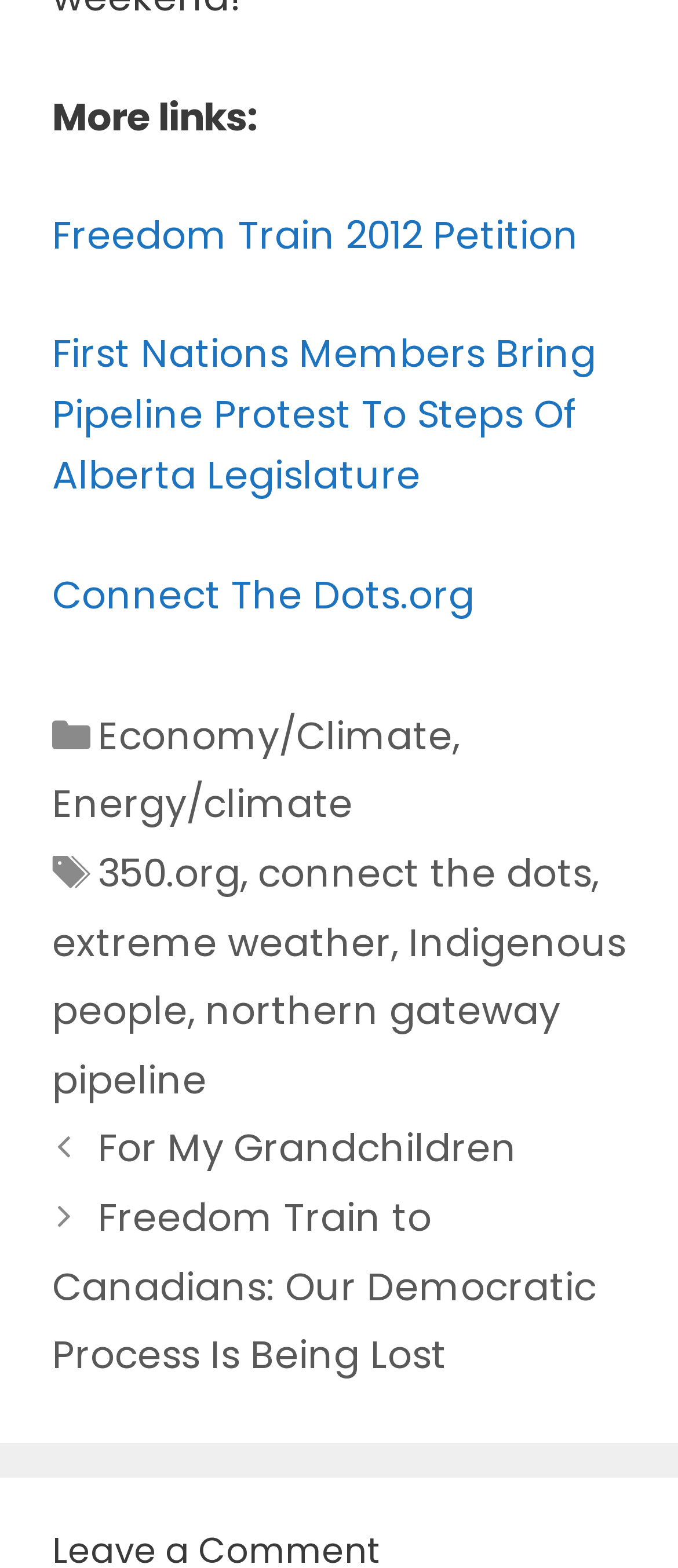What is the theme of the posts on this webpage?
Answer with a single word or short phrase according to what you see in the image.

Environmental Issues